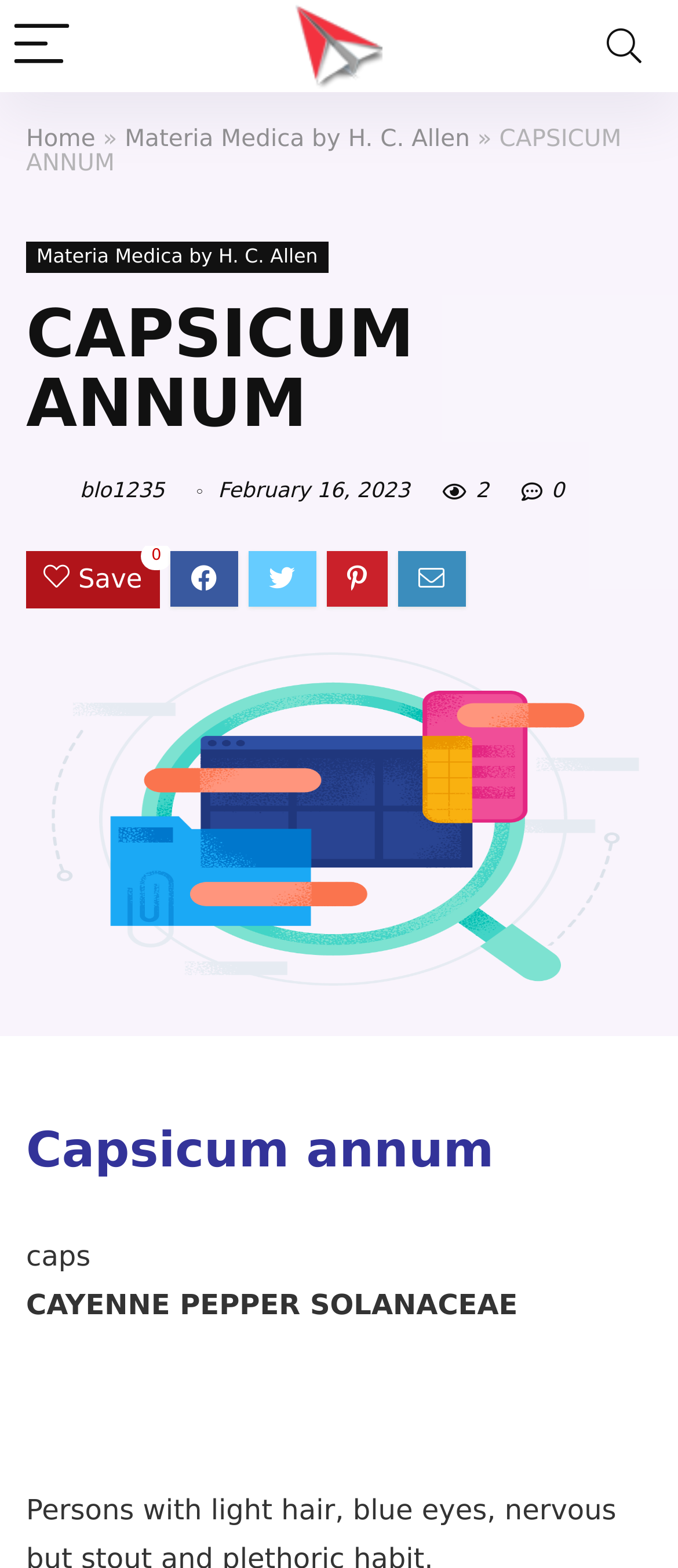Analyze the image and answer the question with as much detail as possible: 
What is the date of the latest article?

I found the answer by looking at the static text 'February 16, 2023' which is likely to be the date of the latest article.